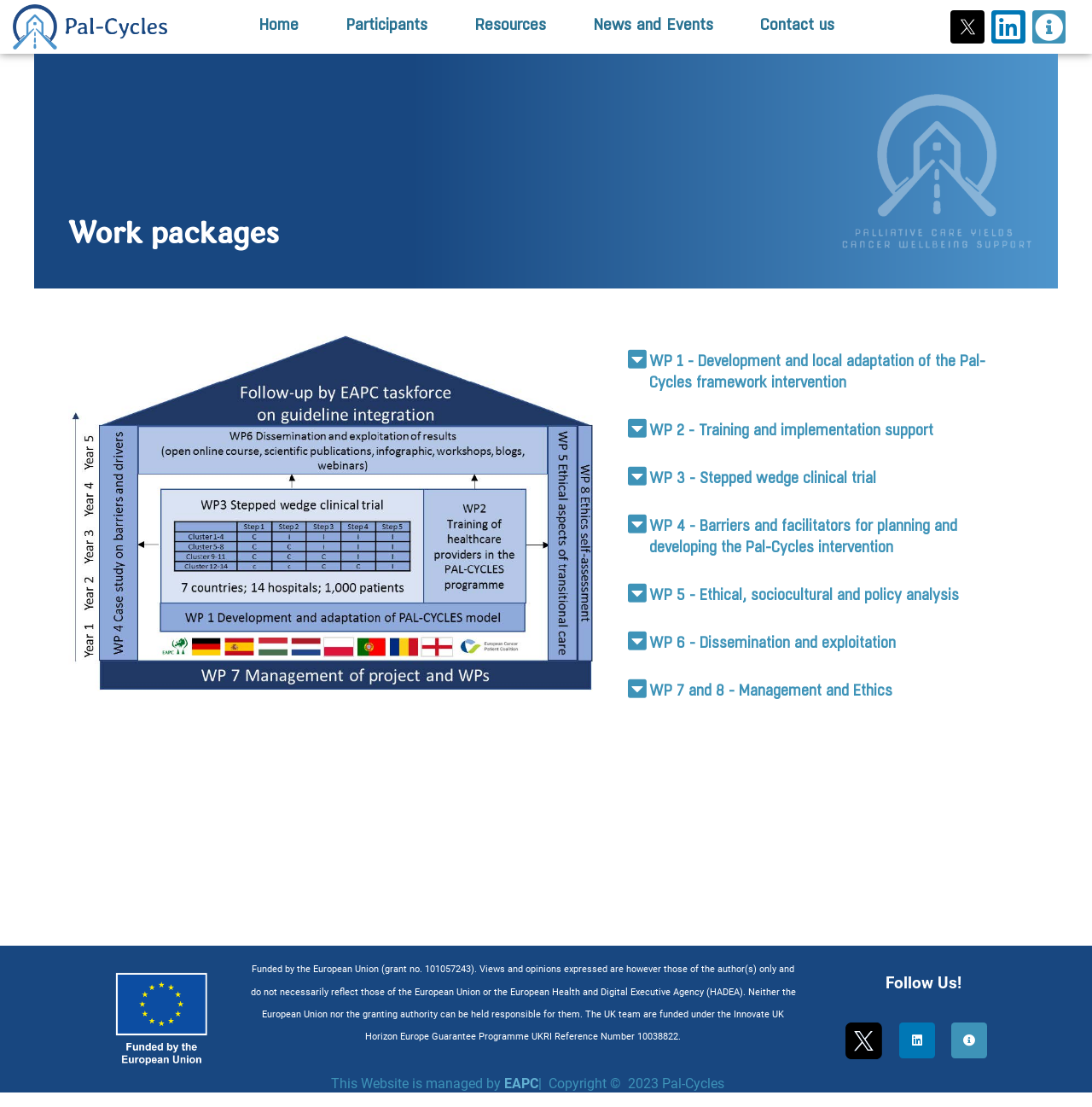What is the funding source of this project?
Based on the screenshot, respond with a single word or phrase.

European Union